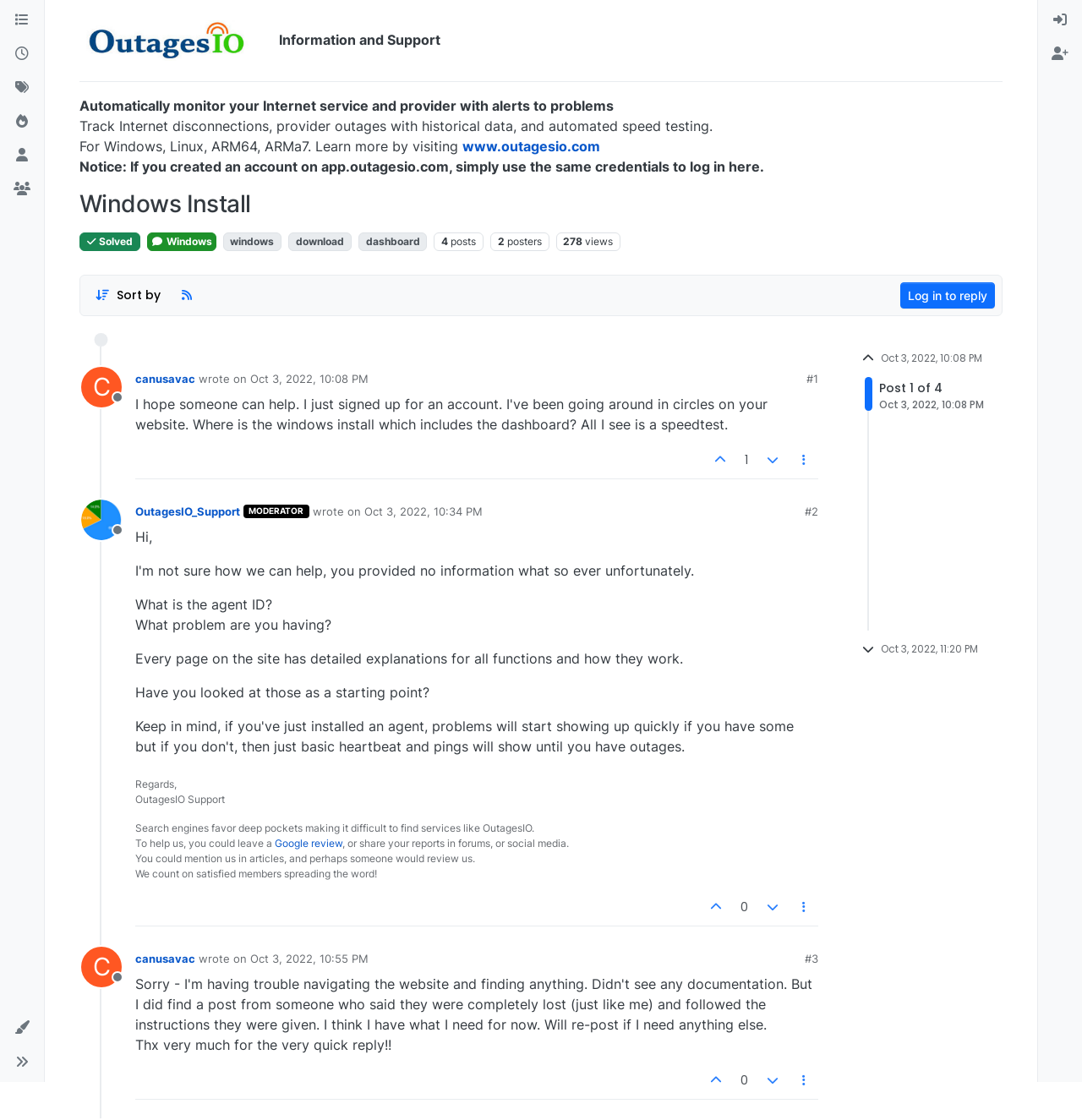Identify the bounding box coordinates of the specific part of the webpage to click to complete this instruction: "Open the menu".

None